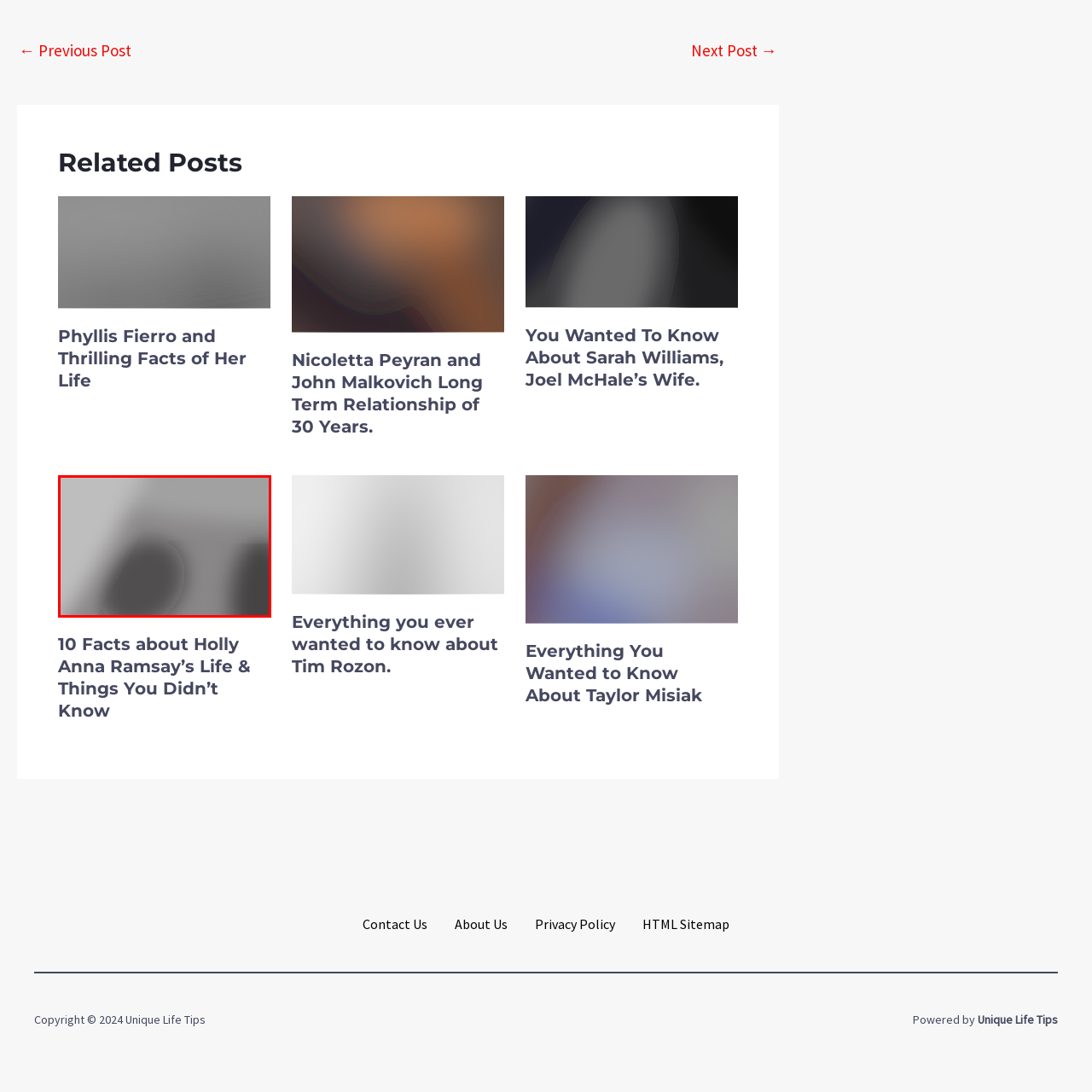Focus your attention on the image enclosed by the red boundary and provide a thorough answer to the question that follows, based on the image details: What is the purpose of the image in the article?

The caption states that the image is a valuable visual complement to the text, which suggests that its purpose is to provide readers with a visual understanding of Holly Anna Ramsay's background and experiences.